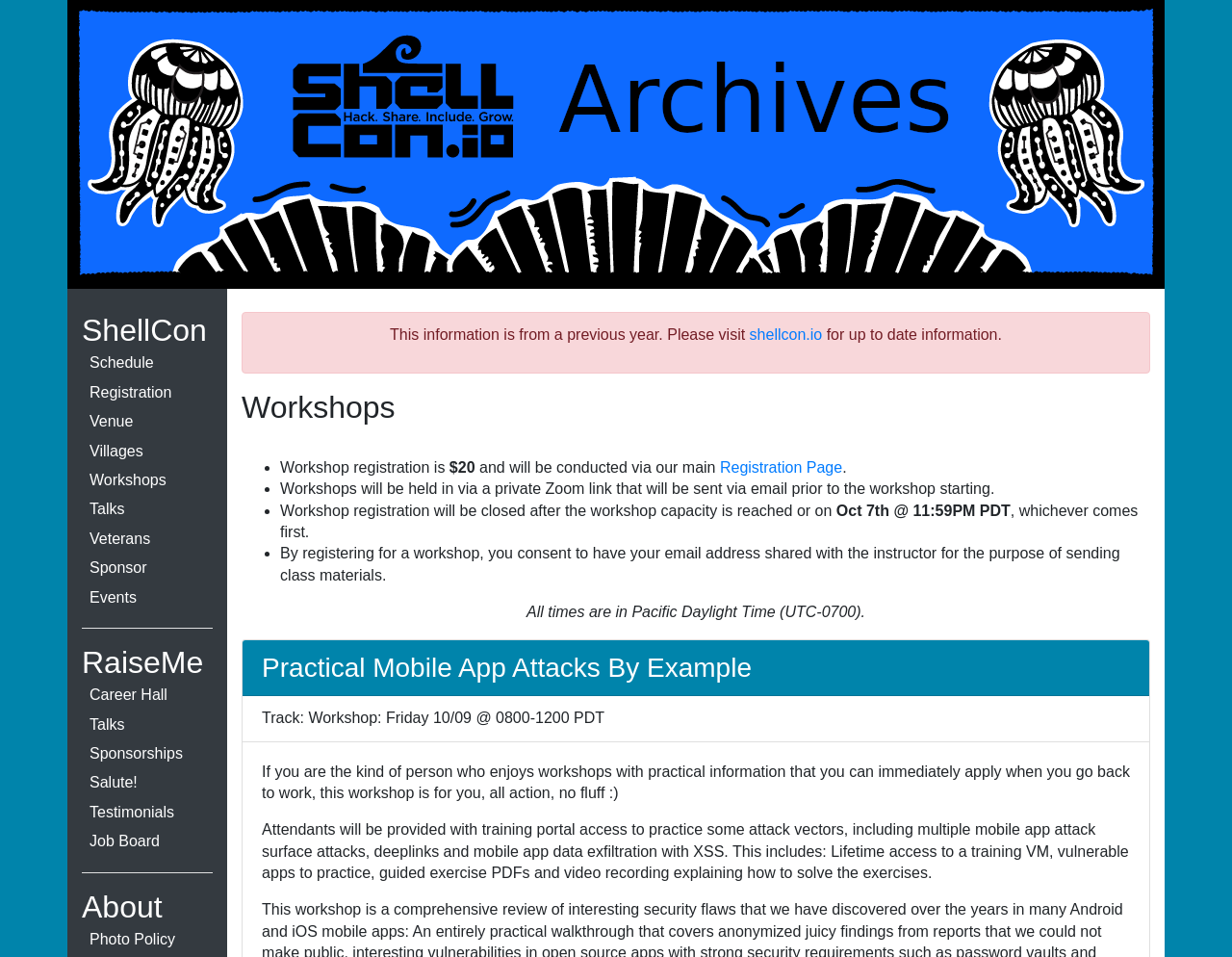Refer to the element description Uncategorized and identify the corresponding bounding box in the screenshot. Format the coordinates as (top-left x, top-left y, bottom-right x, bottom-right y) with values in the range of 0 to 1.

None